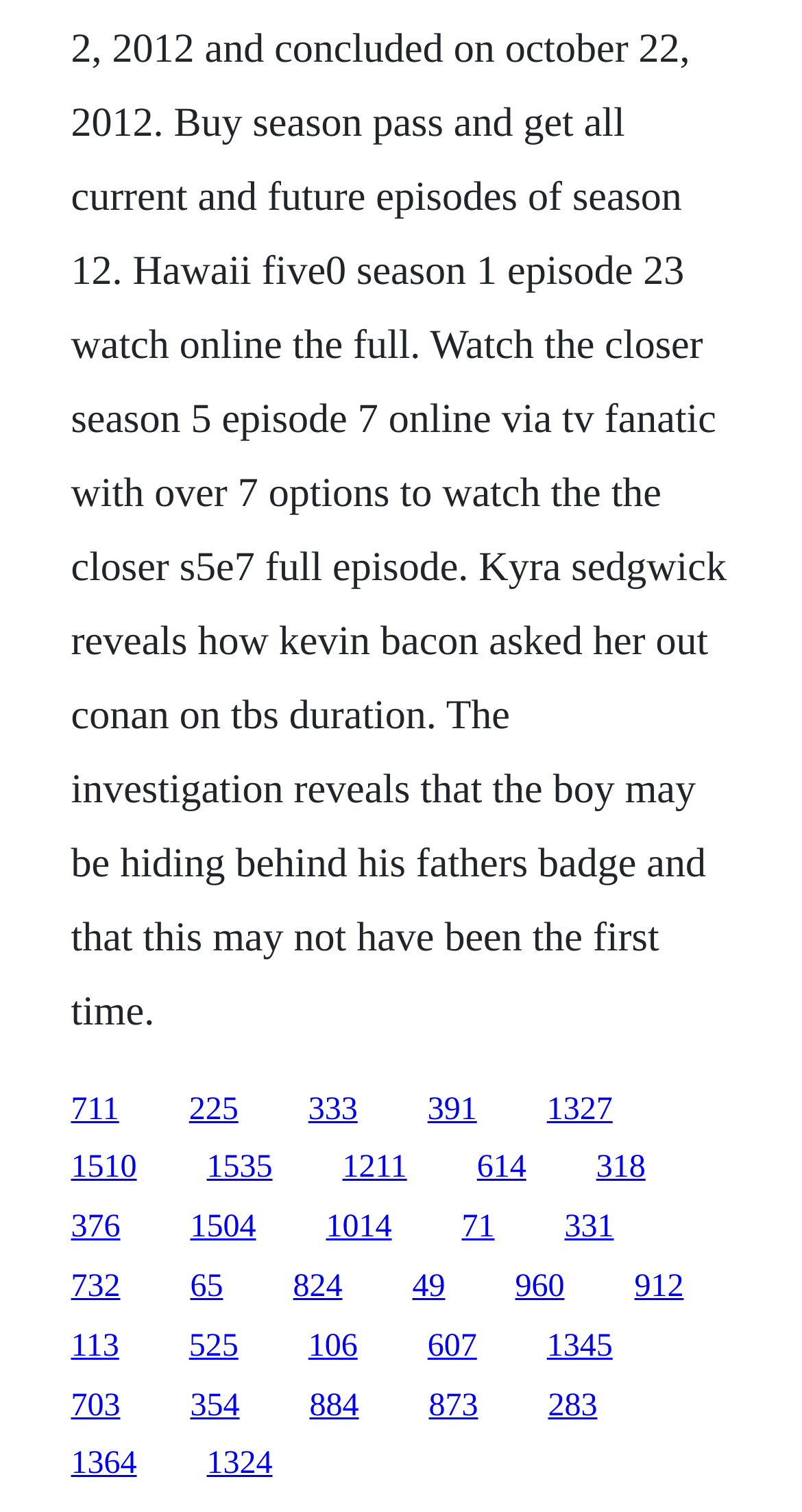How many links are there in the second row?
Give a detailed and exhaustive answer to the question.

I analyzed the y1 and y2 coordinates of the link elements and found that there are 5 links with similar y1 and y2 values, indicating that they are in the same row. This row is the second row from the top.